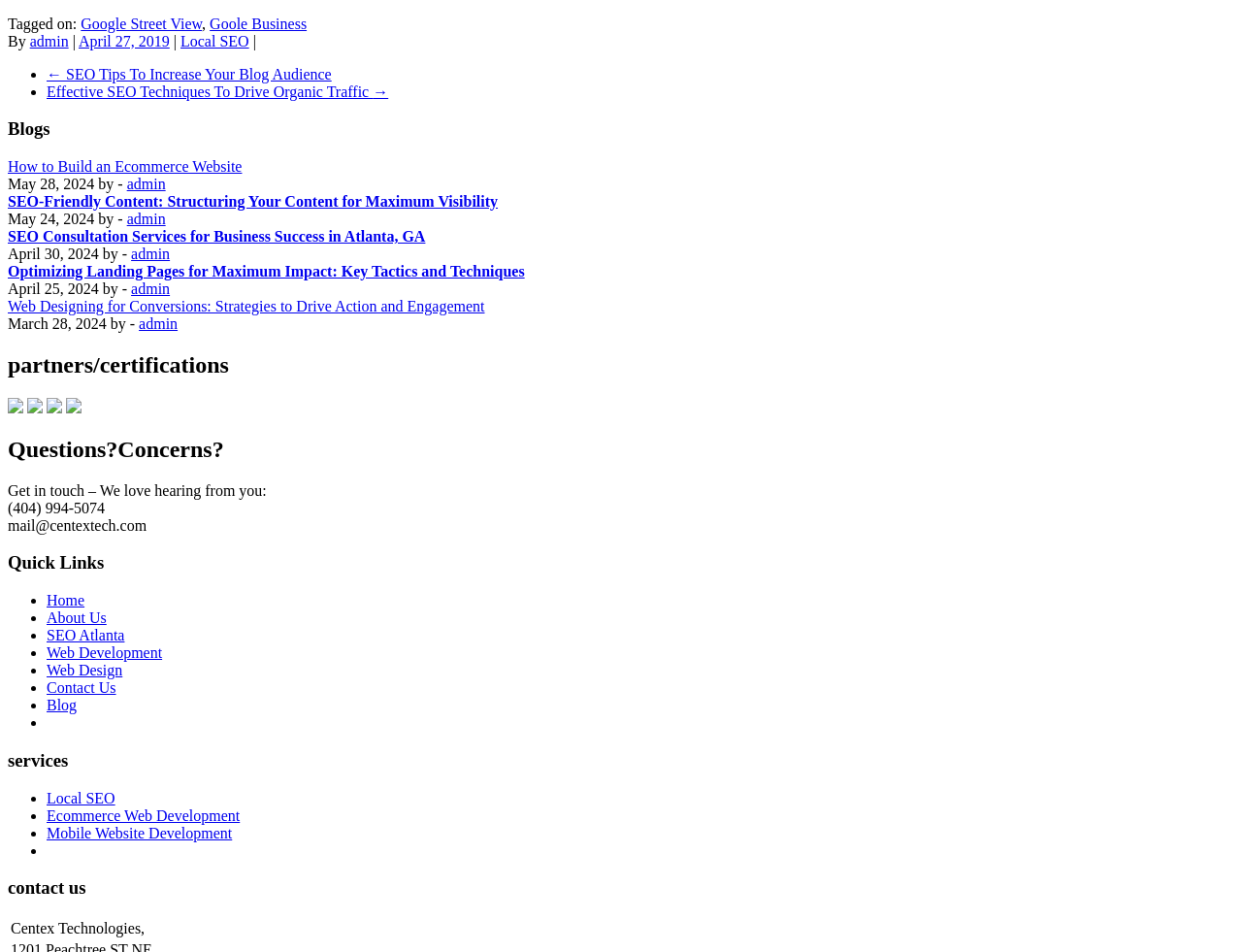Identify the bounding box coordinates for the region to click in order to carry out this instruction: "Click on 'Google Street View'". Provide the coordinates using four float numbers between 0 and 1, formatted as [left, top, right, bottom].

[0.065, 0.016, 0.163, 0.033]